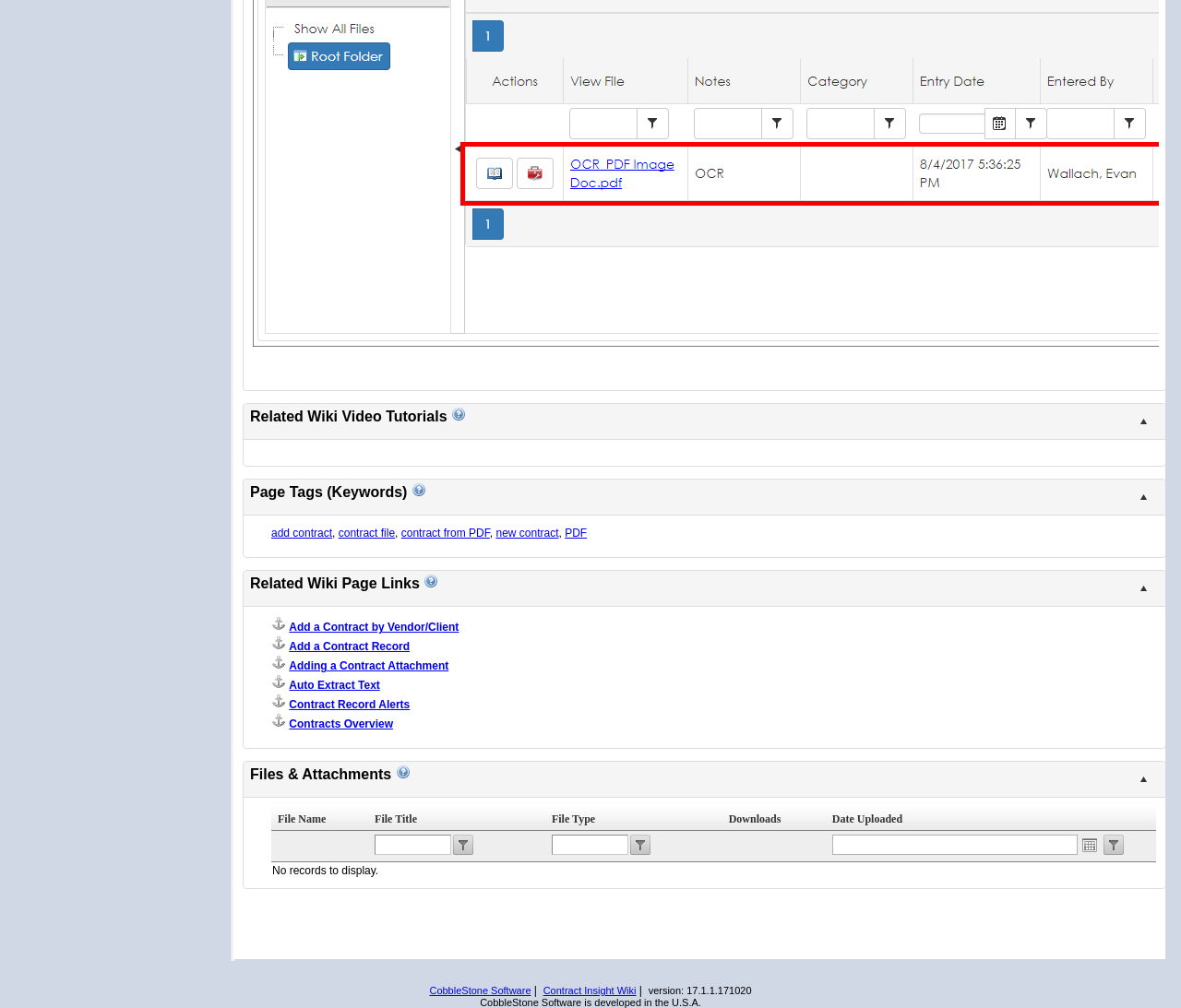How many links are in the sixth row? Refer to the image and provide a one-word or short phrase answer.

5